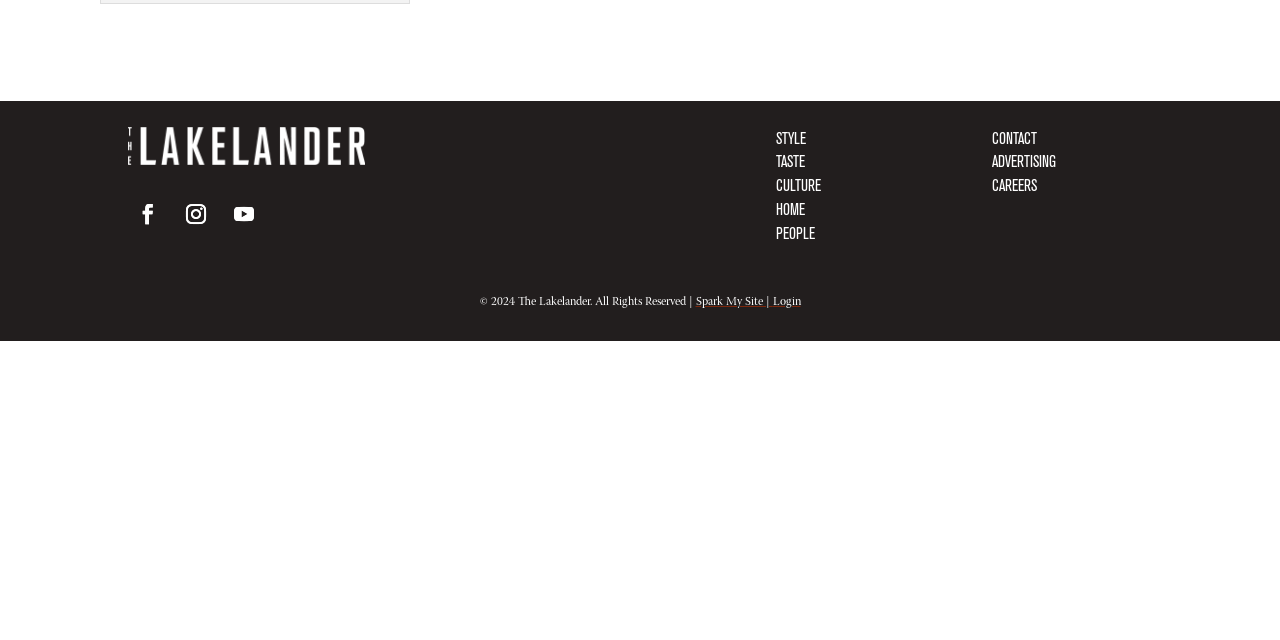From the element description CONTACT, predict the bounding box coordinates of the UI element. The coordinates must be specified in the format (top-left x, top-left y, bottom-right x, bottom-right y) and should be within the 0 to 1 range.

[0.775, 0.201, 0.81, 0.231]